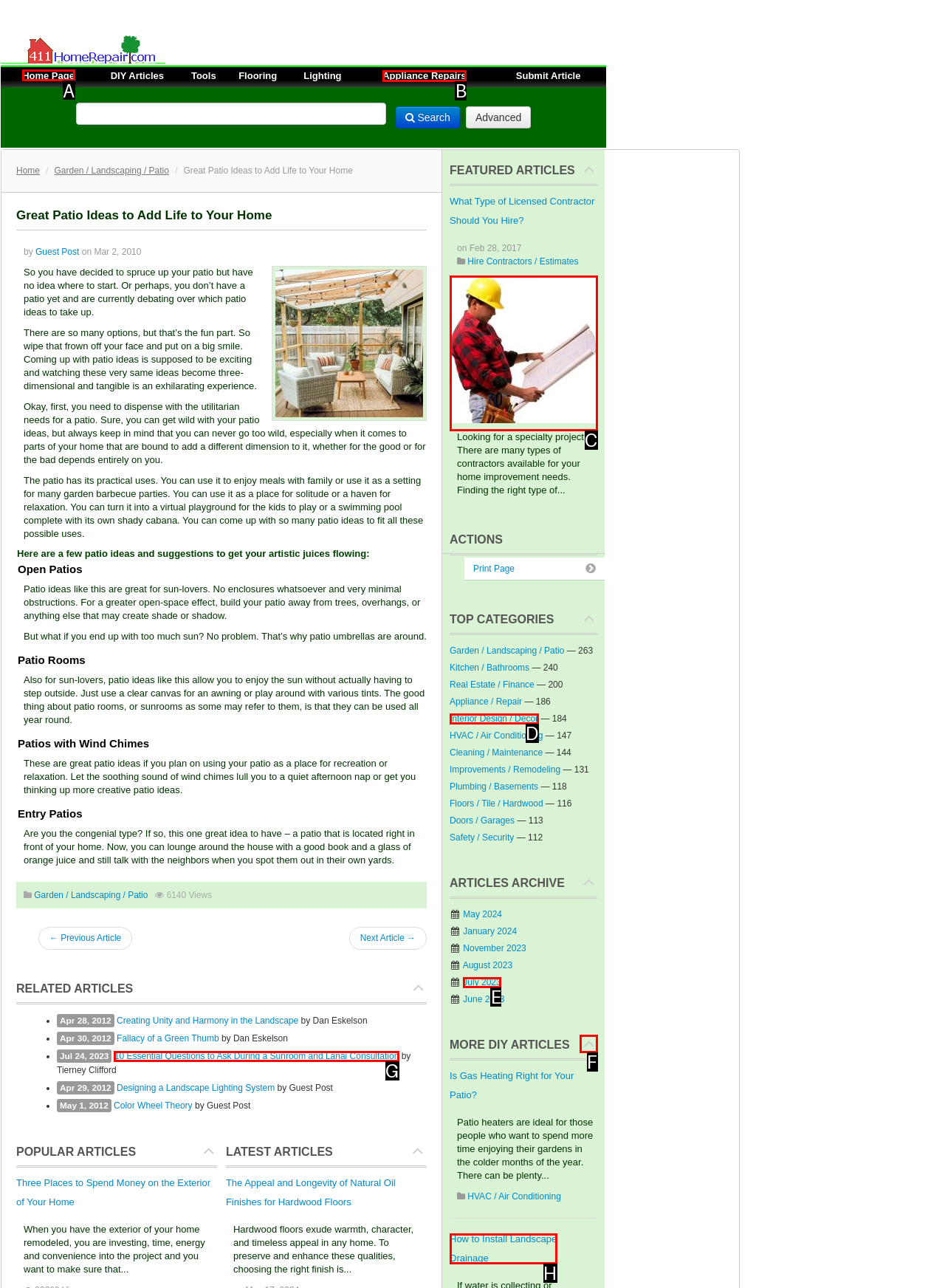Tell me which one HTML element I should click to complete this task: Click on Home Page Answer with the option's letter from the given choices directly.

A